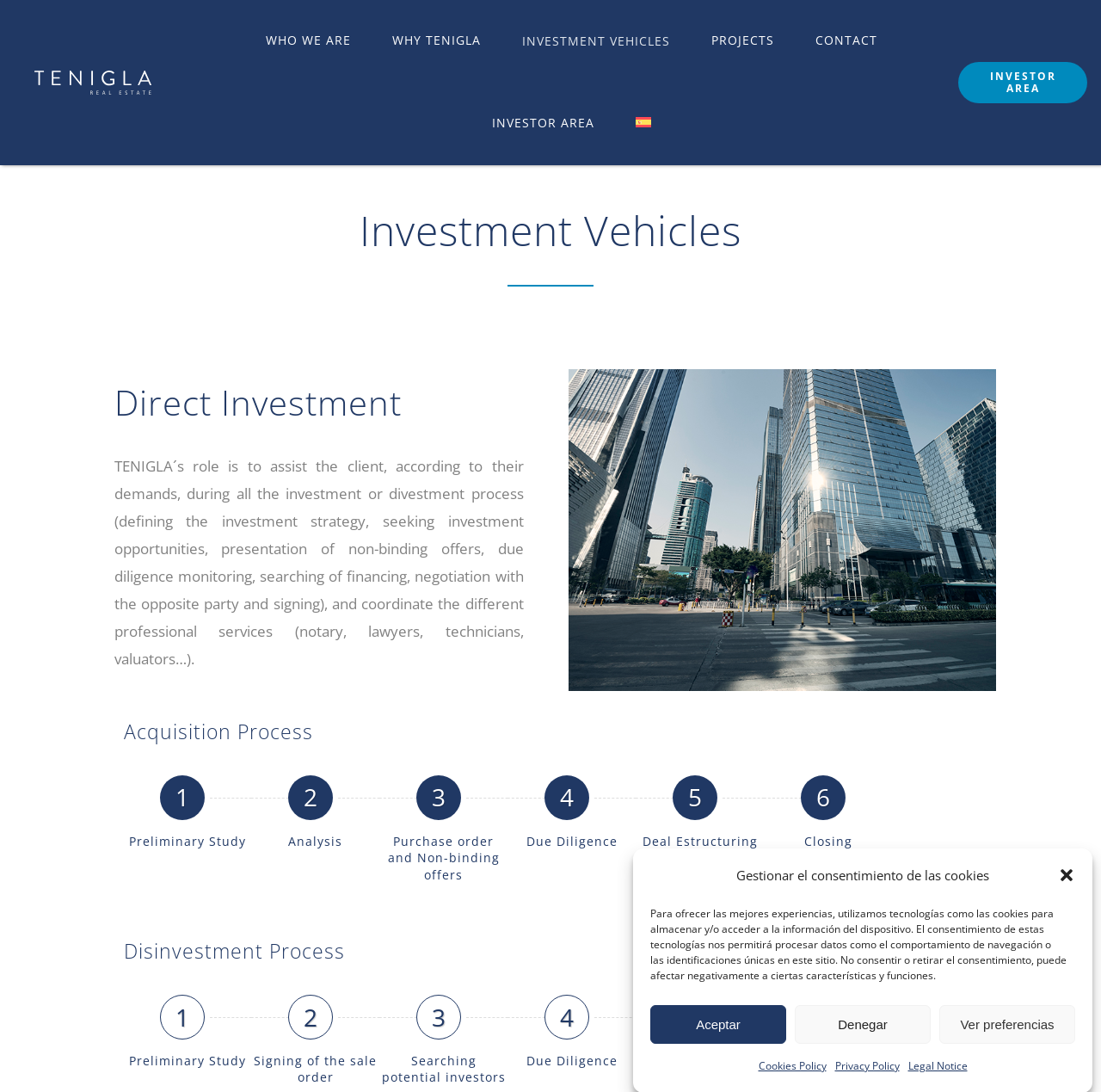Pinpoint the bounding box coordinates of the clickable area needed to execute the instruction: "Click the 'Spanish' link". The coordinates should be specified as four float numbers between 0 and 1, i.e., [left, top, right, bottom].

[0.559, 0.076, 0.61, 0.151]